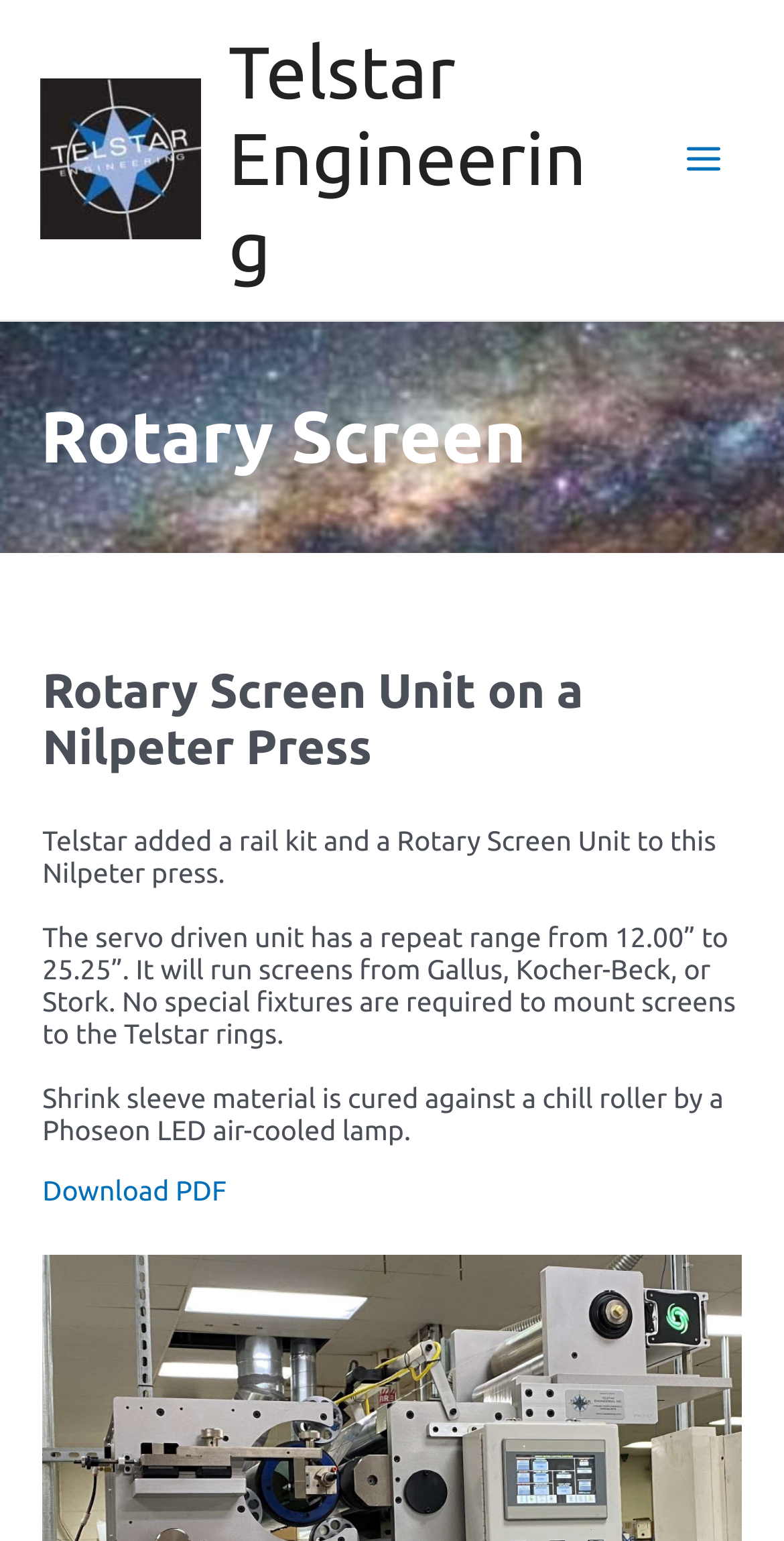What is the format of the downloadable file?
Please provide a comprehensive answer based on the details in the screenshot.

From the link element, we can see that the text 'Download PDF' is present, which indicates that the downloadable file is in PDF format.